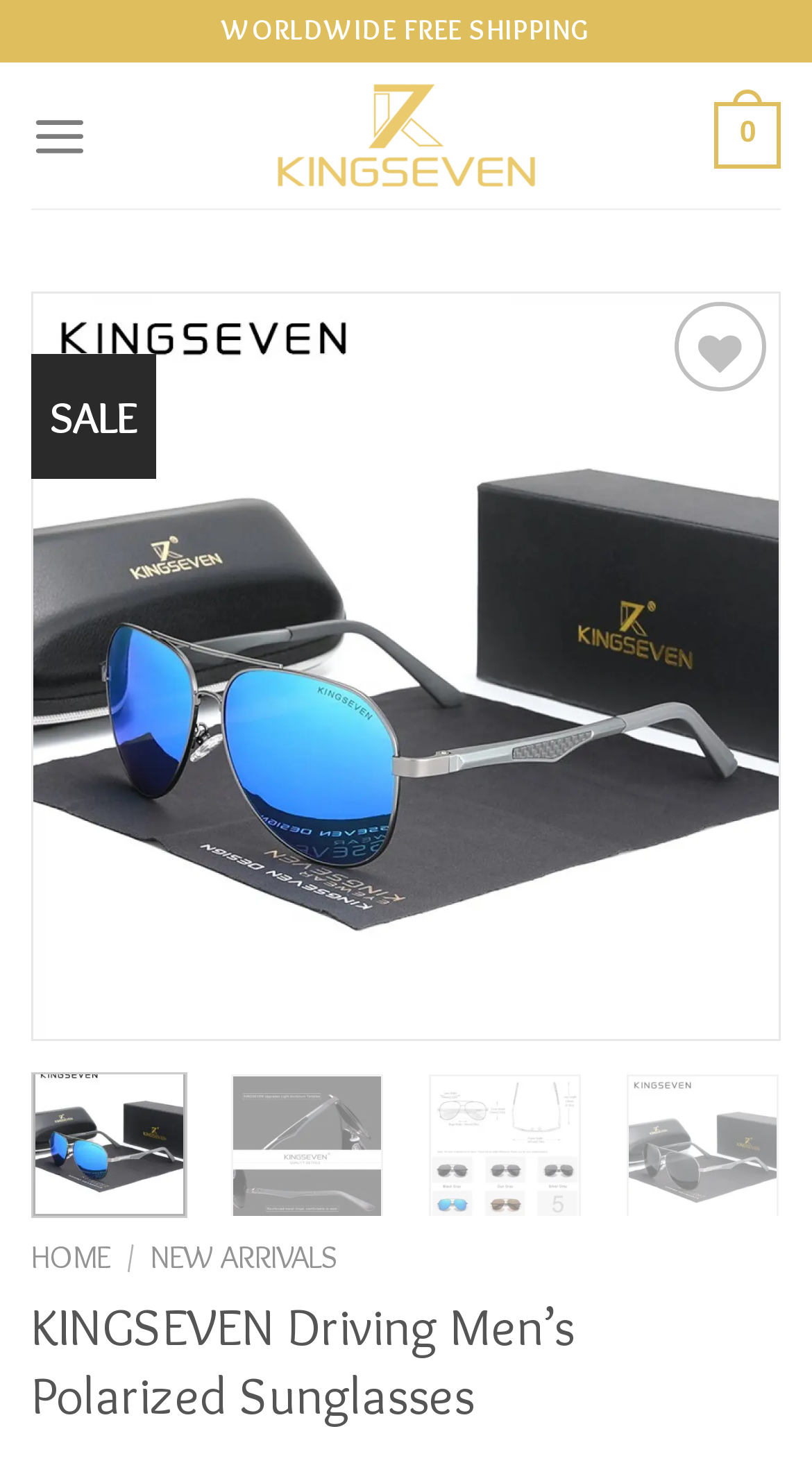Please respond to the question with a concise word or phrase:
What is the shipping policy?

Free shipping